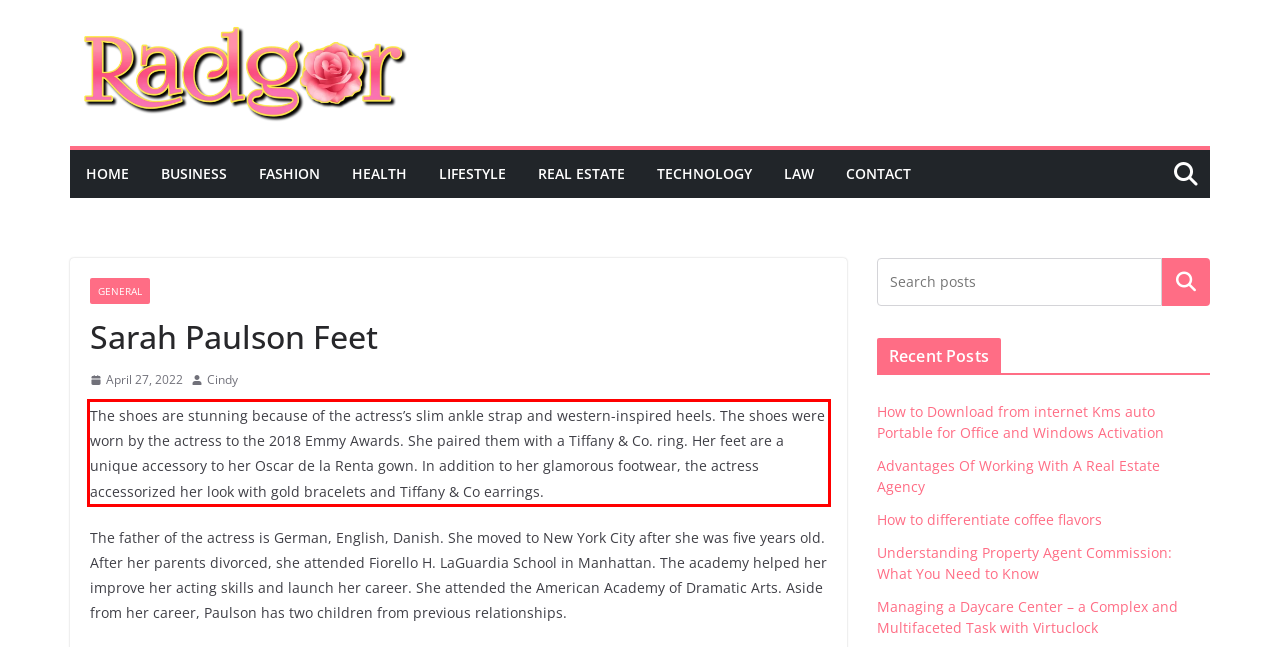Please use OCR to extract the text content from the red bounding box in the provided webpage screenshot.

The shoes are stunning because of the actress’s slim ankle strap and western-inspired heels. The shoes were worn by the actress to the 2018 Emmy Awards. She paired them with a Tiffany & Co. ring. Her feet are a unique accessory to her Oscar de la Renta gown. In addition to her glamorous footwear, the actress accessorized her look with gold bracelets and Tiffany & Co earrings.